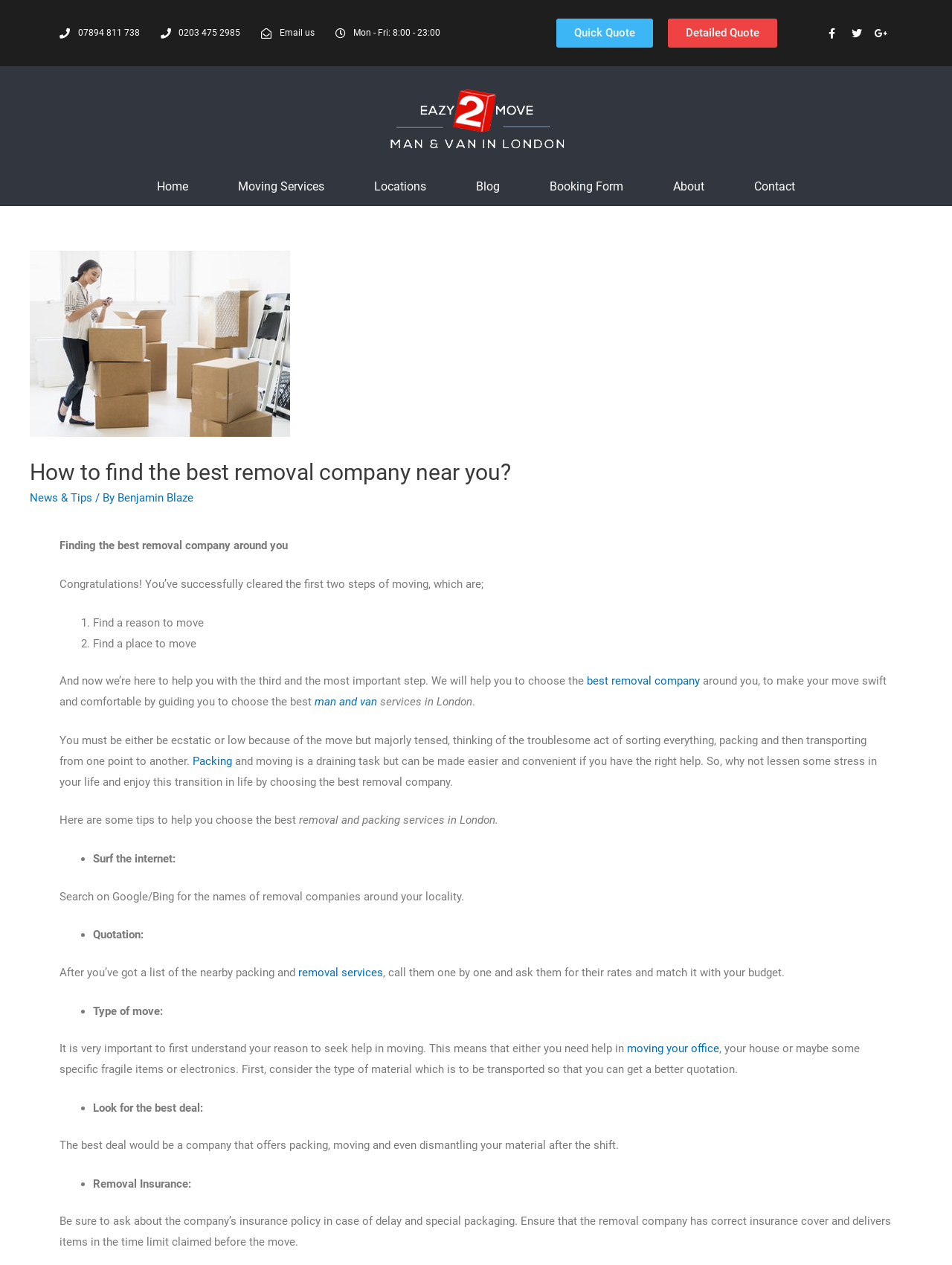Why is removal insurance important?
Provide a detailed answer to the question, using the image to inform your response.

The webpage emphasizes the importance of removal insurance in case of delay and special packaging. This means that if the removal company fails to deliver the items on time or damages them during transit, the insurance policy will cover the losses. Therefore, it is essential to ask about the company's insurance policy before hiring their services.